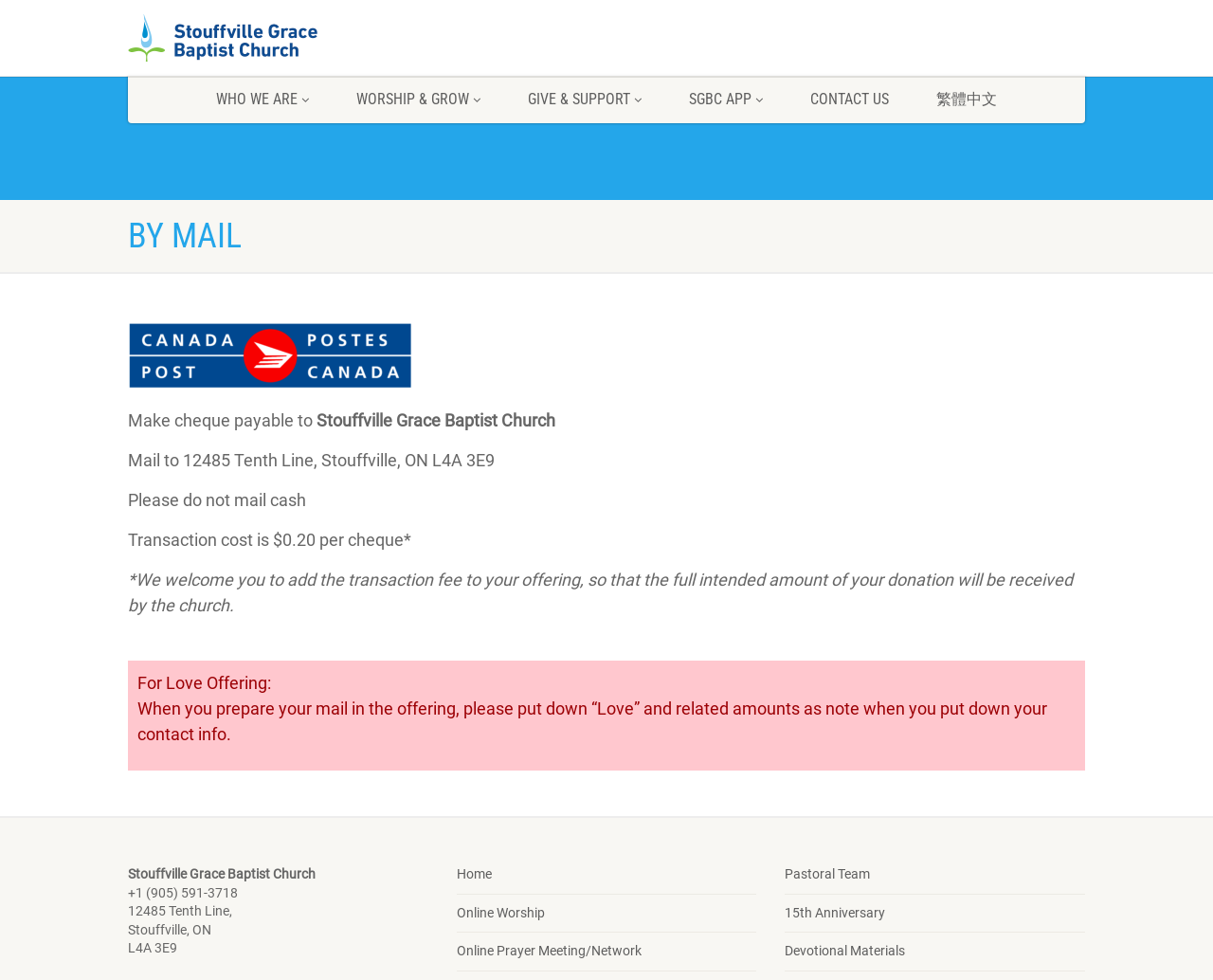Determine the bounding box coordinates of the region that needs to be clicked to achieve the task: "Learn about Natural resource stewardship".

None